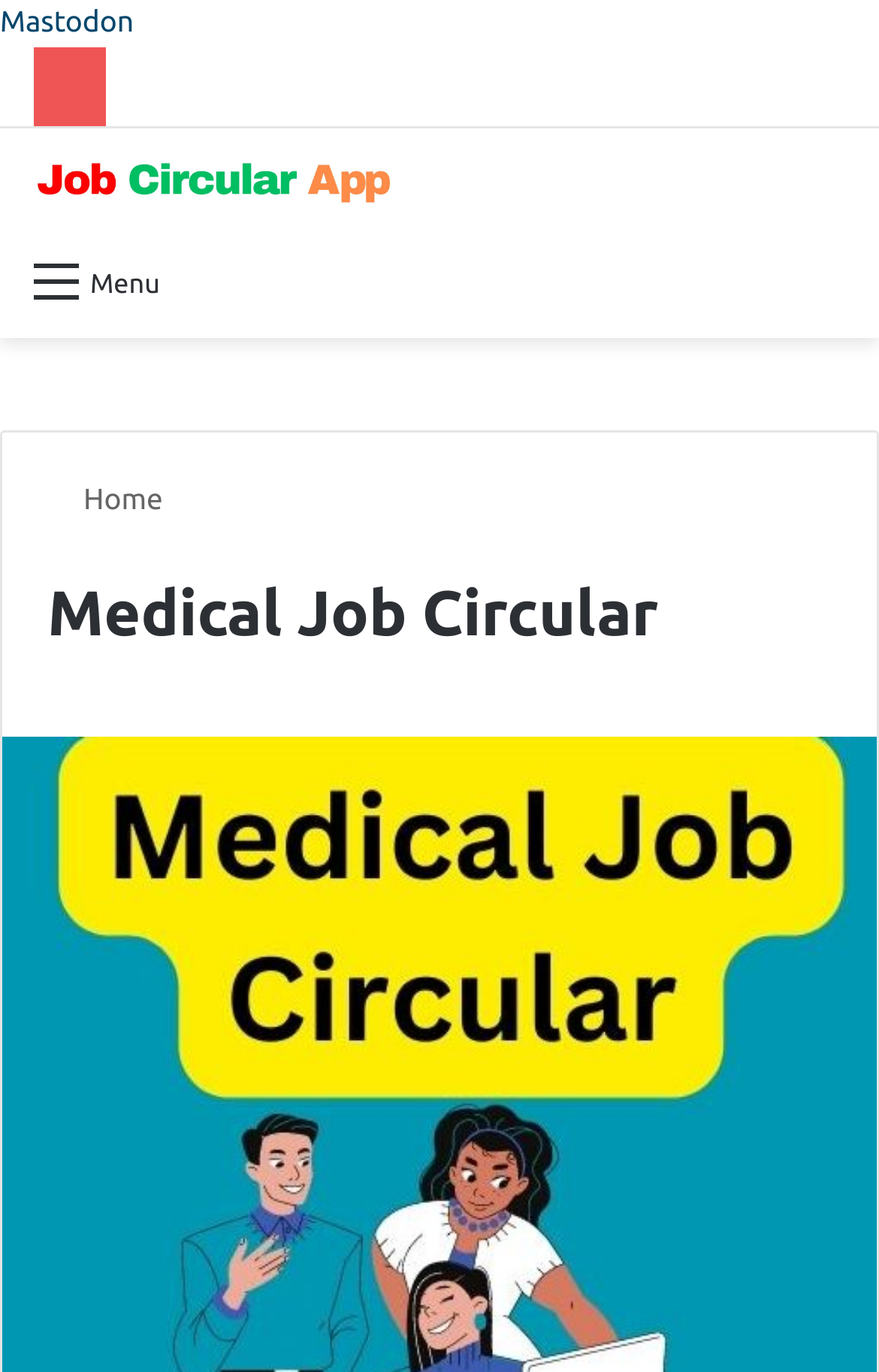Articulate a complete and detailed caption of the webpage elements.

The webpage is about Medical Job Circular, with a focus on job listings in Bangladesh. At the top left corner, there is a link to "Mastodon". Below it, a secondary navigation menu spans the entire width of the page. 

To the right of the navigation menu, there are several links, including "Menu", "Job Circular App", and "Search for". The "Job Circular App" link has an accompanying image. On the right side of the page, there is a link to "Switch skin". 

Below the navigation menu, a large header section takes up most of the page's width. Within this section, there is a link to "Home" on the left, and a heading that reads "Medical Job Circular" on the right.